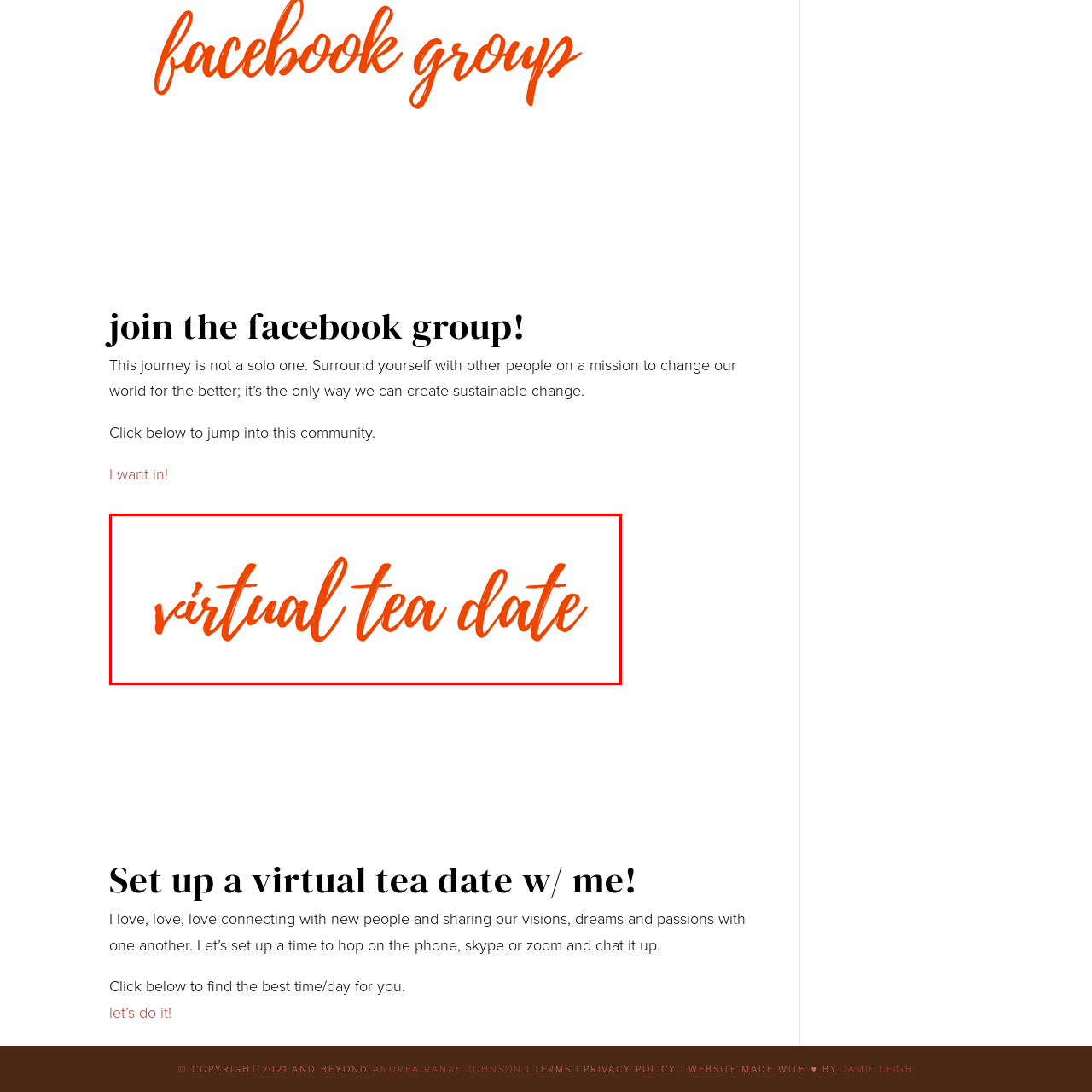Refer to the image area inside the black border, What is the tone of the virtual tea date? 
Respond concisely with a single word or phrase.

relaxed and friendly